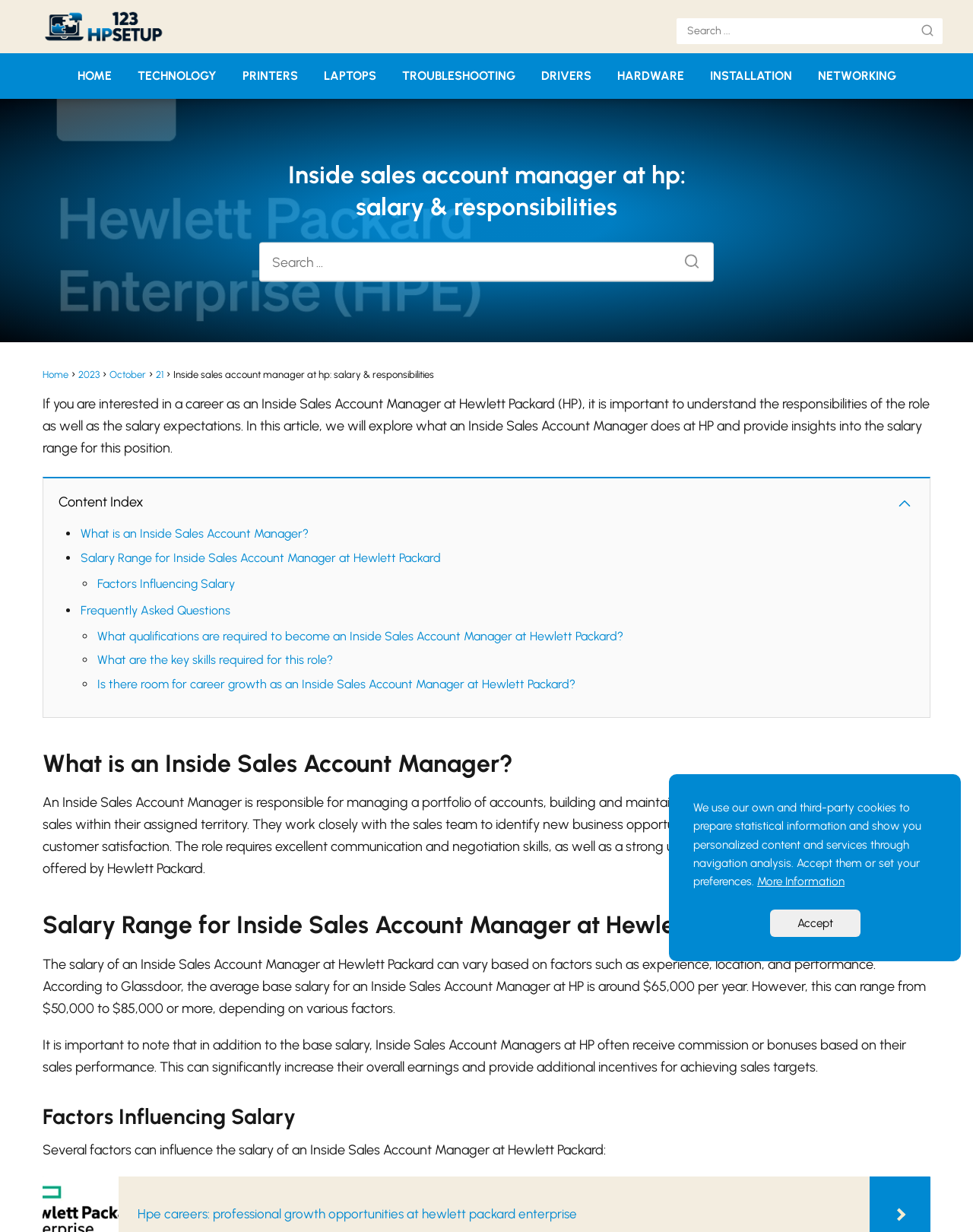Answer the question below with a single word or a brief phrase: 
What is the role of an Inside Sales Account Manager?

Manage accounts, build relationships, drive sales